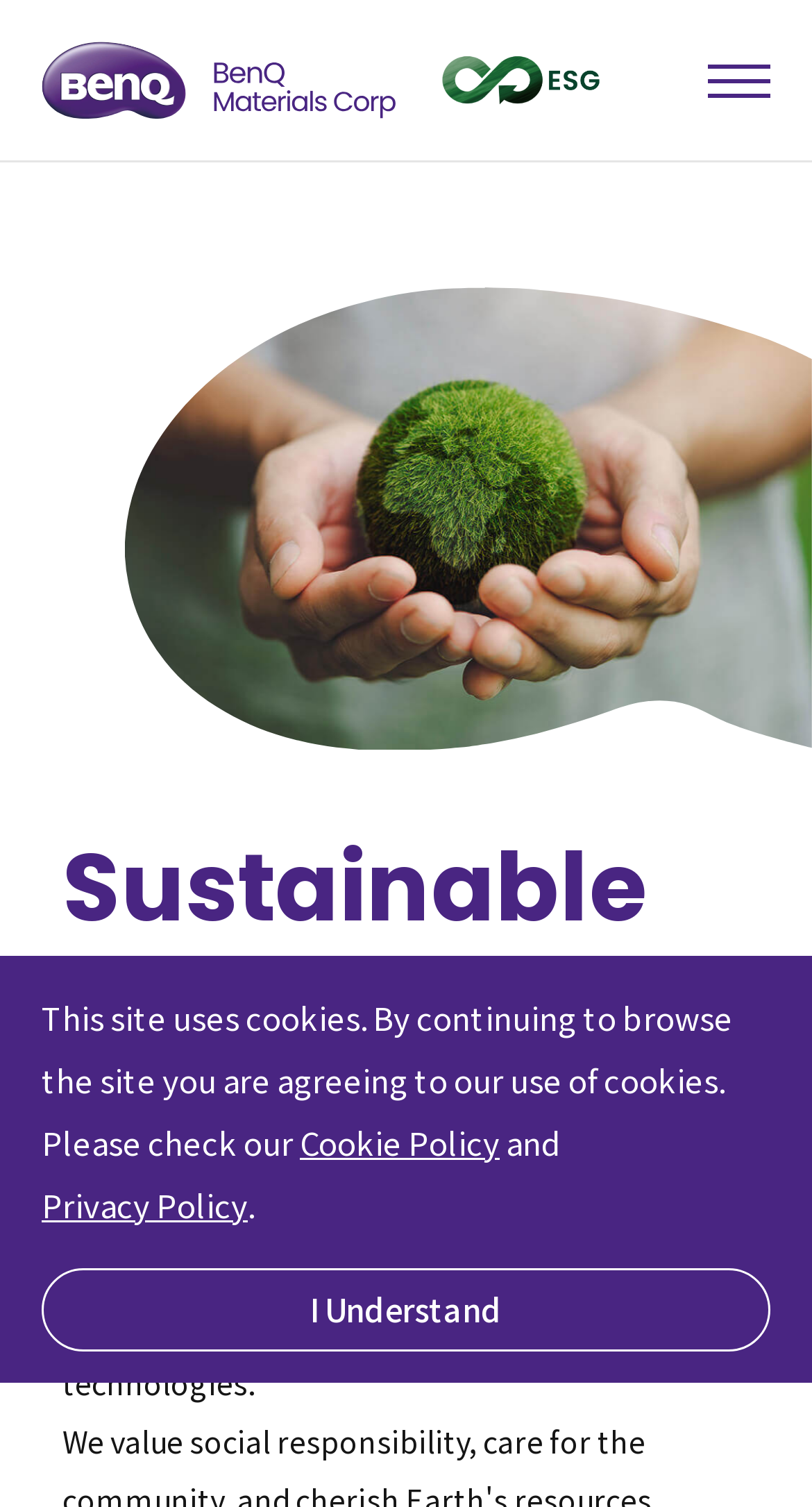Identify the bounding box for the UI element described as: "Privacy Policy". Ensure the coordinates are four float numbers between 0 and 1, formatted as [left, top, right, bottom].

[0.051, 0.779, 0.305, 0.821]